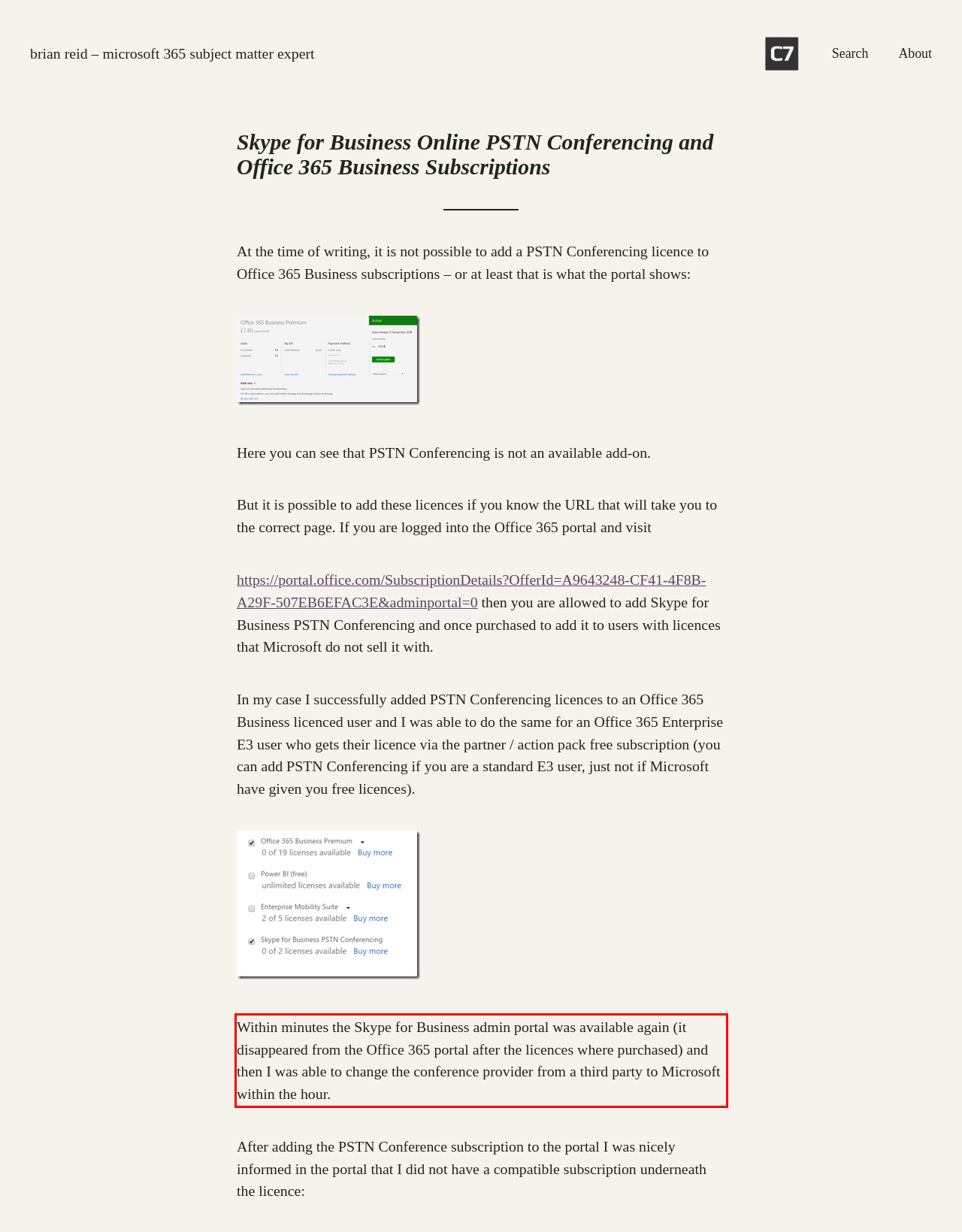Given a webpage screenshot, identify the text inside the red bounding box using OCR and extract it.

Within minutes the Skype for Business admin portal was available again (it disappeared from the Office 365 portal after the licences where purchased) and then I was able to change the conference provider from a third party to Microsoft within the hour.